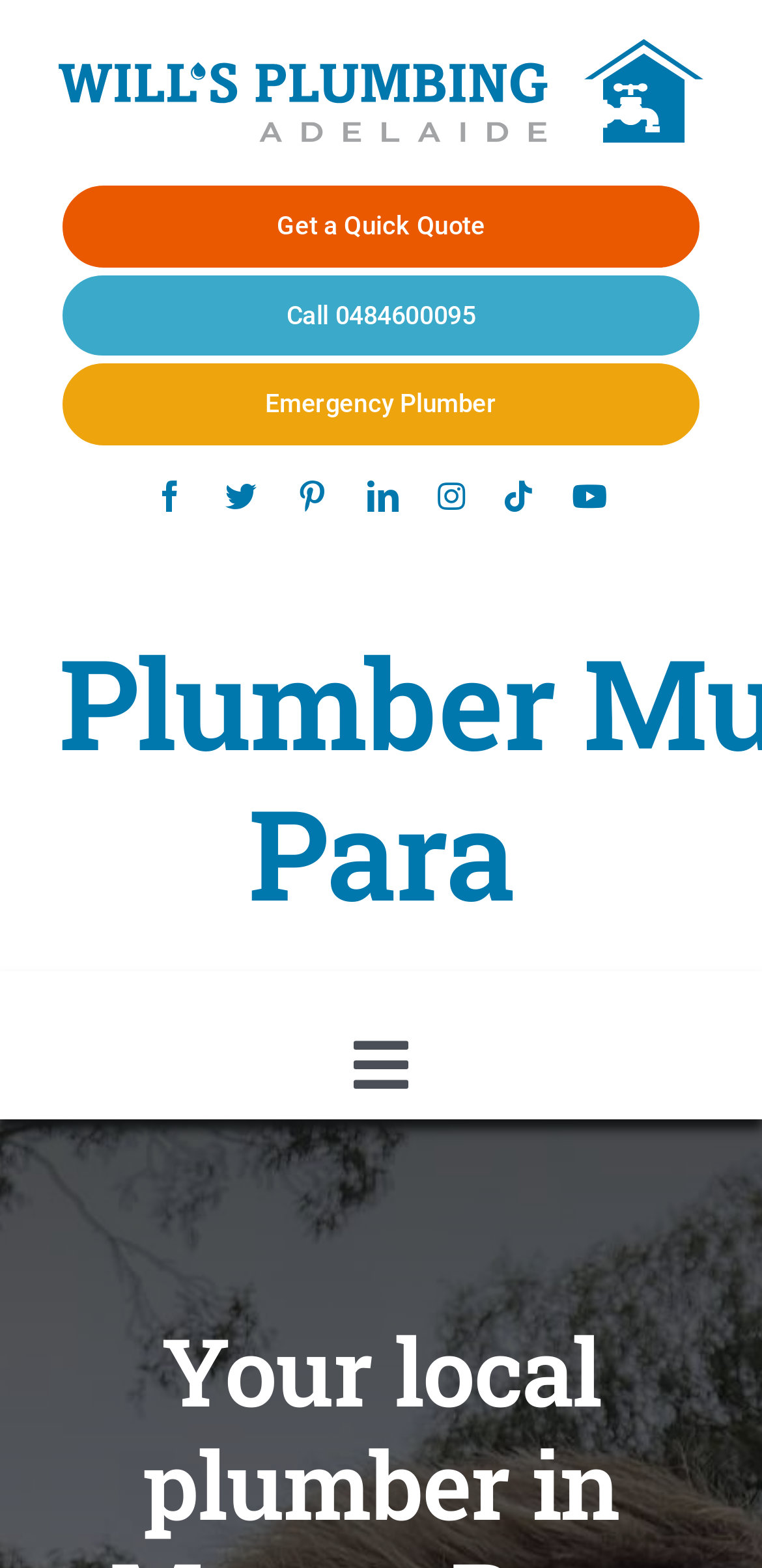Please answer the following question using a single word or phrase: 
What is the name of the plumber's company?

Will's Plumbing Adelaide